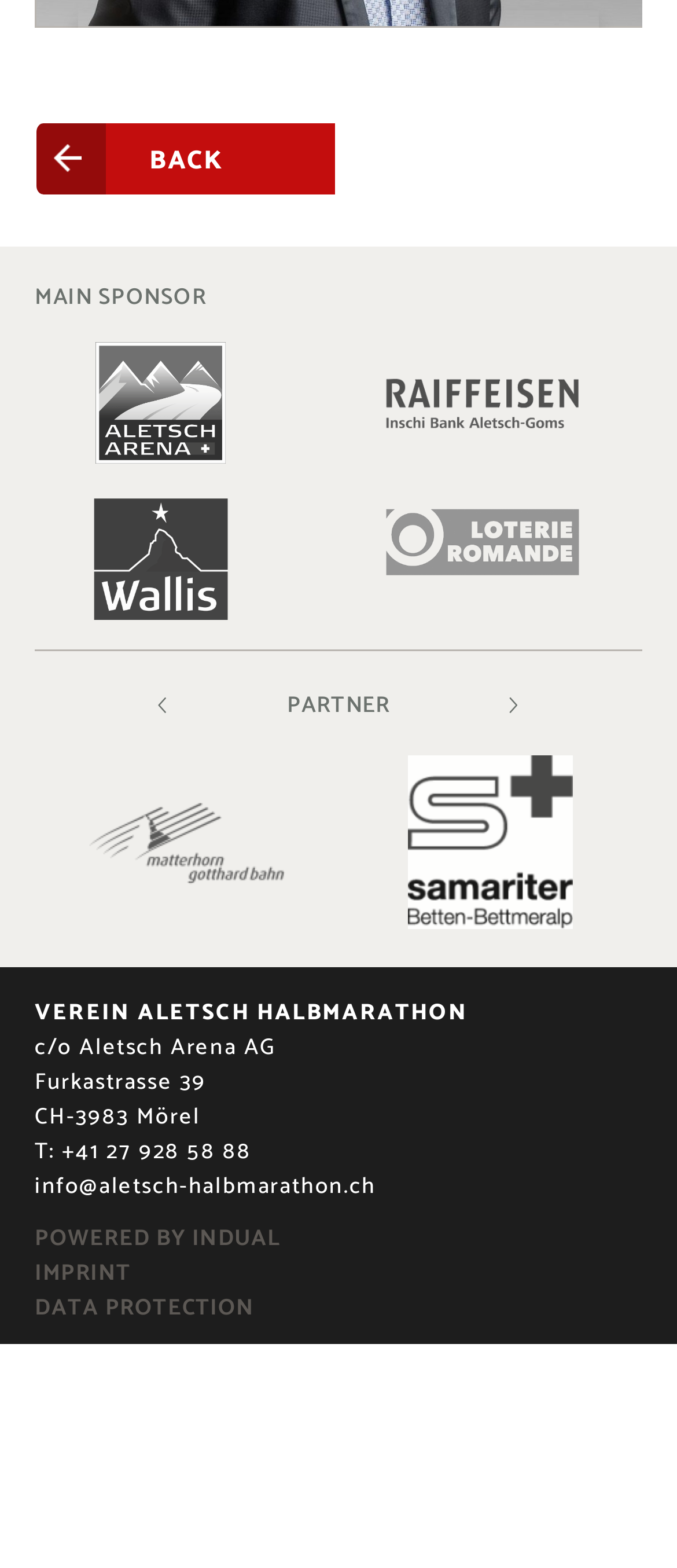Pinpoint the bounding box coordinates of the area that should be clicked to complete the following instruction: "View the 'MAIN SPONSOR' section". The coordinates must be given as four float numbers between 0 and 1, i.e., [left, top, right, bottom].

[0.051, 0.18, 0.949, 0.202]